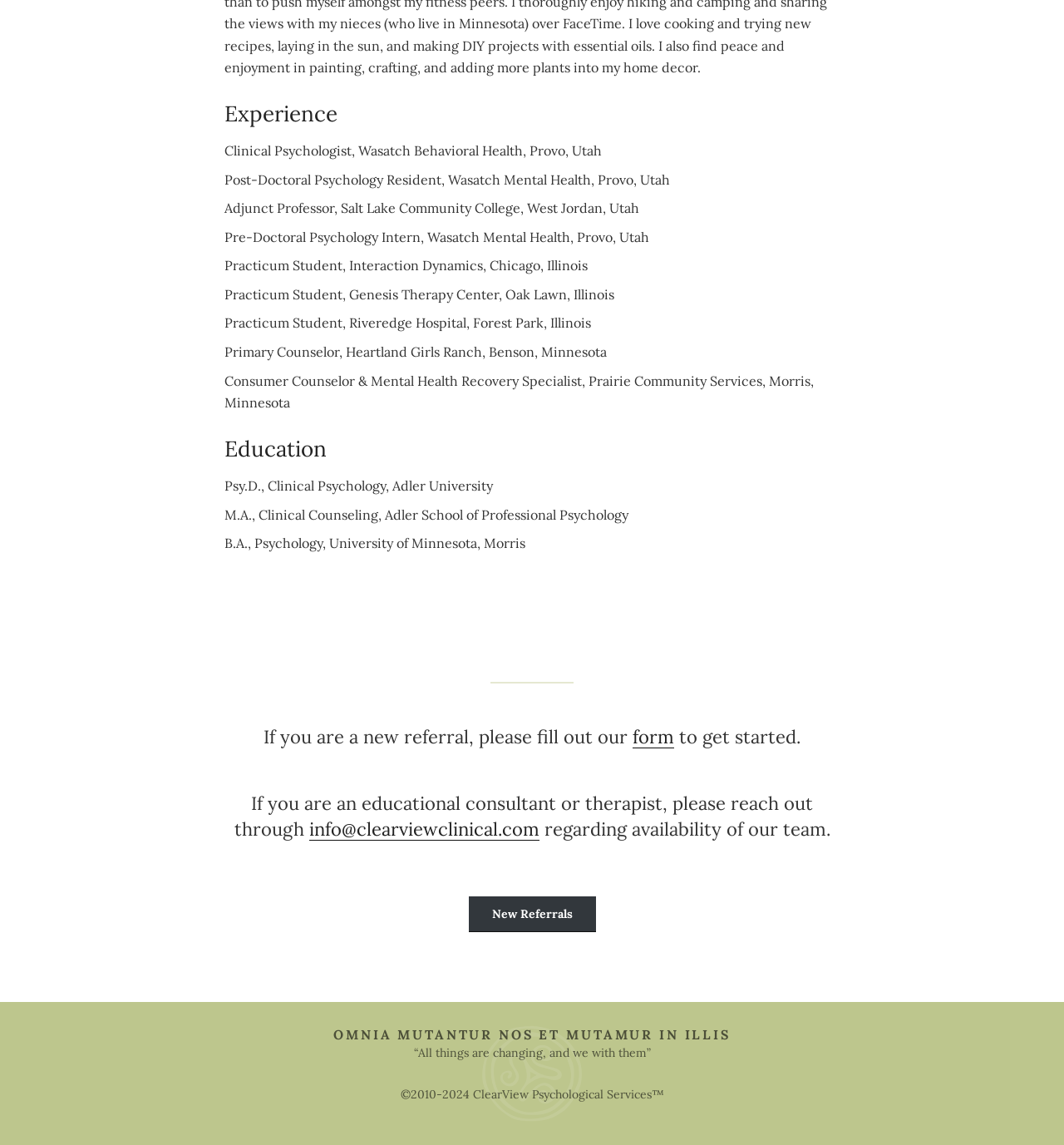Extract the bounding box coordinates for the UI element described as: "New Referrals".

[0.44, 0.783, 0.56, 0.814]